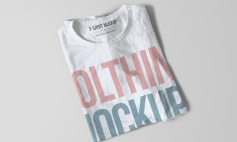Generate a descriptive account of all visible items and actions in the image.

The image showcases a neatly folded white T-shirt prominently displaying the words "CLOTHIN MOCKUP" in a bold, modern font. The text is artistically divided, with "CLOTHIN" in a soft pink hue and "MOCKUP" featured in a striking blue shade, creating a visually appealing contrast against the shirt's white background. The T-shirt is presented in a minimalist setting, highlighting its design and fabric texture, making it an ideal choice for showcasing apparel designs in presentations or online shops. This mockup serves as a versatile template for designers and marketers looking to exhibit their clothing line effectively.